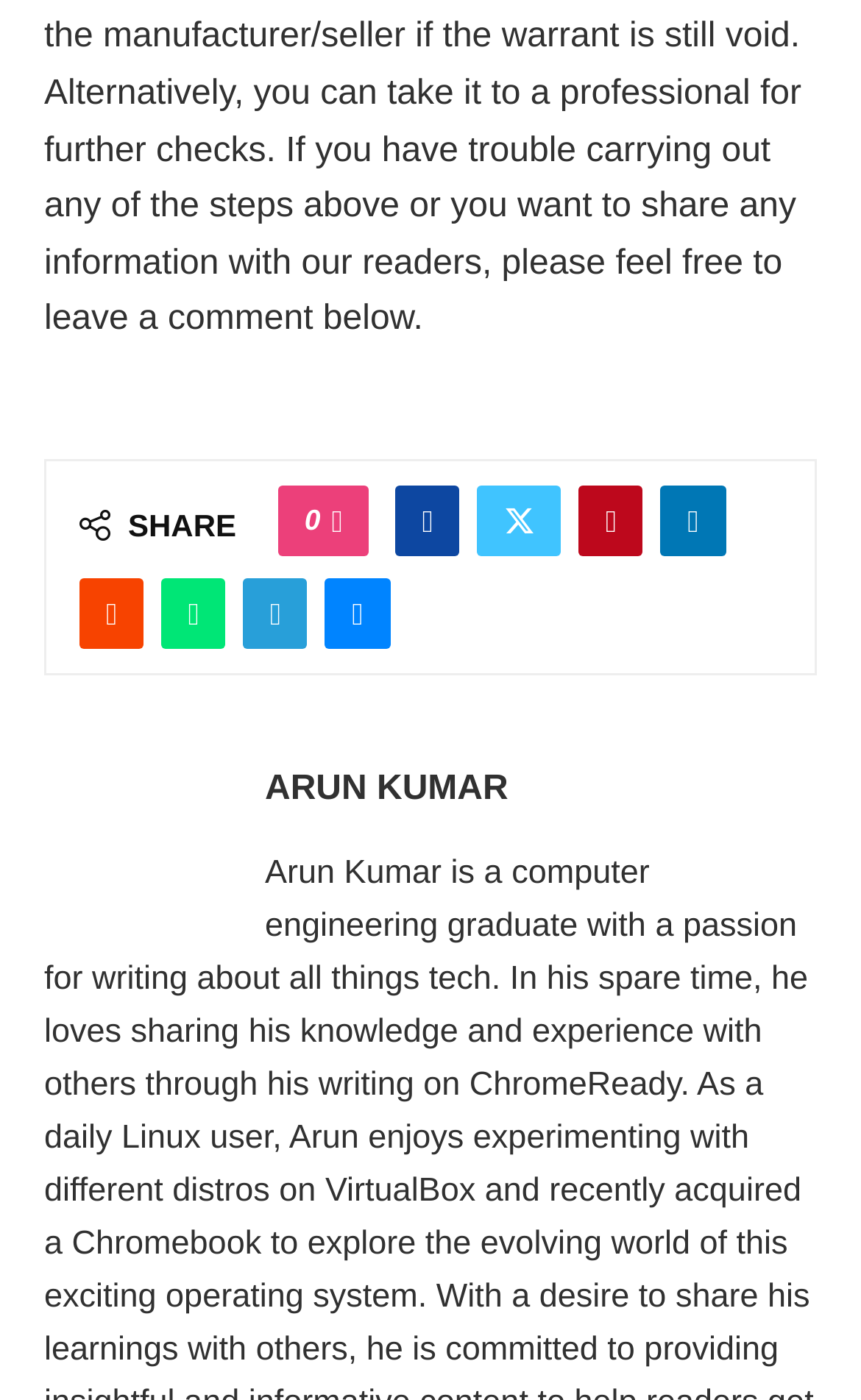How many links are there to share this post?
Based on the screenshot, provide a one-word or short-phrase response.

9